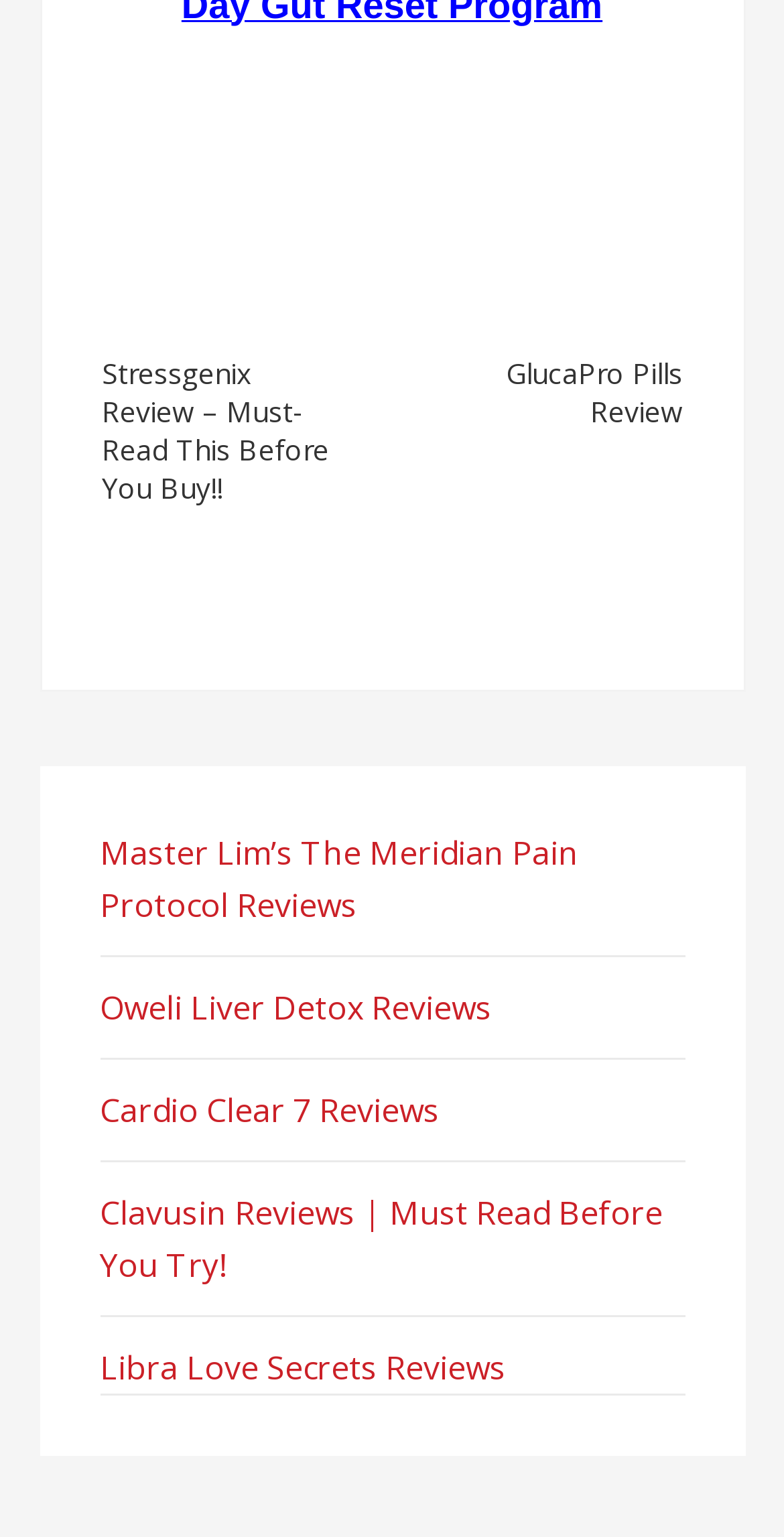Given the element description, predict the bounding box coordinates in the format (top-left x, top-left y, bottom-right x, bottom-right y), using floating point numbers between 0 and 1: GlucaPro Pills Review

[0.53, 0.23, 0.871, 0.28]